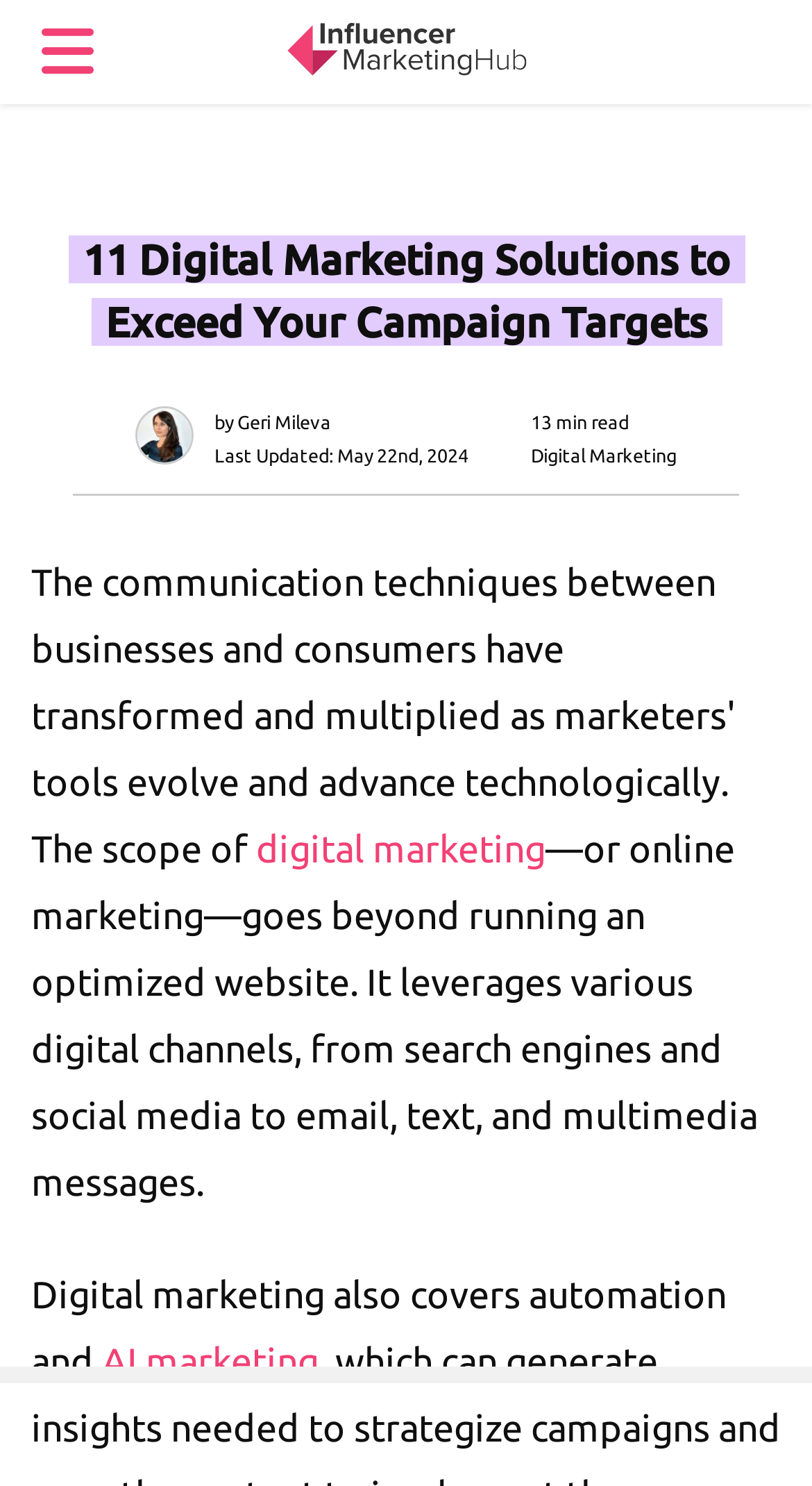Please find the bounding box for the UI component described as follows: "digital marketing".

[0.315, 0.557, 0.672, 0.585]